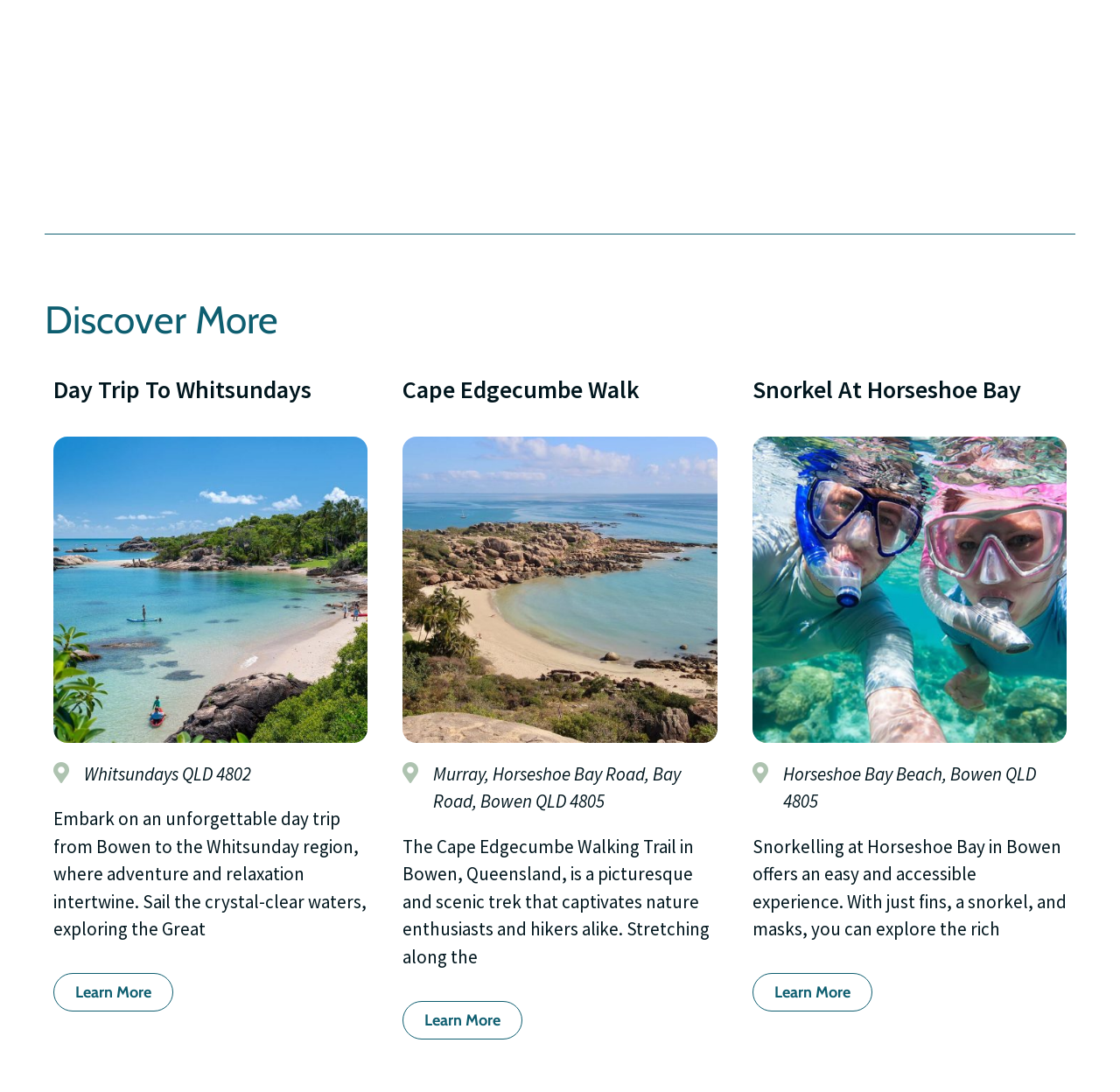What activity can be done at Horseshoe Bay?
From the details in the image, provide a complete and detailed answer to the question.

The heading 'Snorkel At Horseshoe Bay' and the static text 'Snorkelling at Horseshoe Bay in Bowen offers an easy and accessible experience...' suggest that snorkeling is an activity that can be done at Horseshoe Bay.